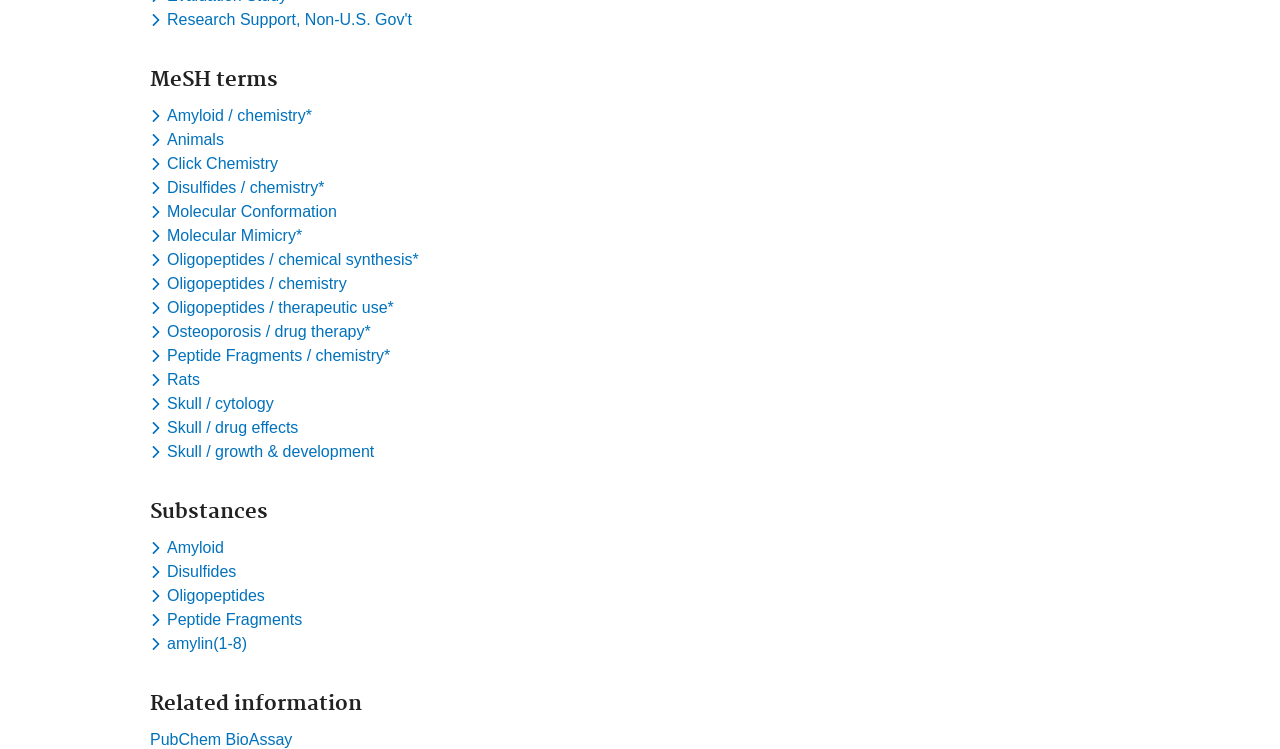How many substances are listed?
From the image, respond using a single word or phrase.

5